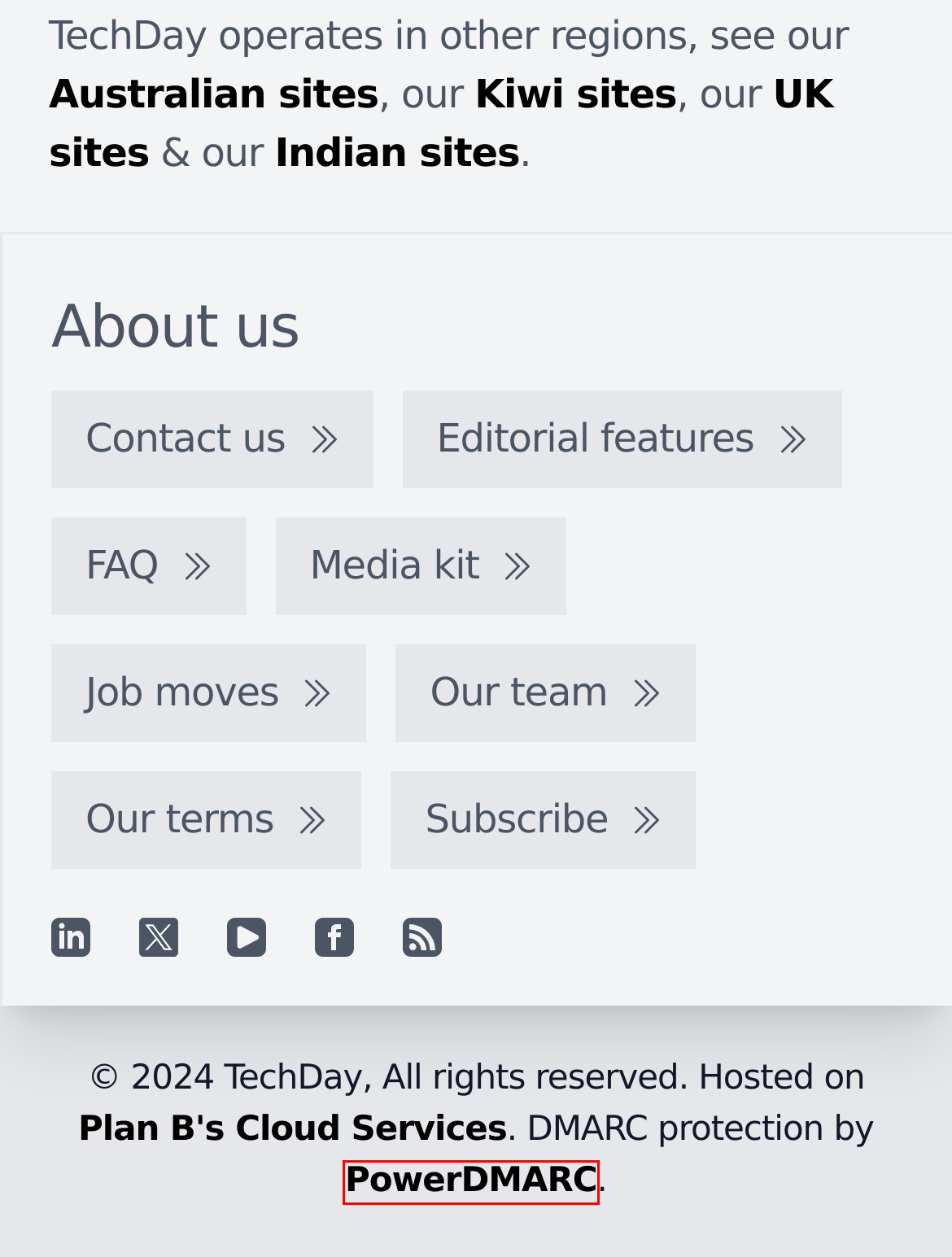A screenshot of a webpage is given, marked with a red bounding box around a UI element. Please select the most appropriate webpage description that fits the new page after clicking the highlighted element. Here are the candidates:
A. TechDay Australia - Australia's technology news network
B. Free DMARC Analyzer | DMARC Monitoring Service
C. Hosted Data Centre, Server and Storage Solutions | Plan B
D. TechDay UK - The United Kingdom's, technology news network
E. TechDay India - India's technology news network
F. TechDay New Zealand - Aotearoa's technology news network
G. Join our mailing list
H. SecurityBrief Asia

B